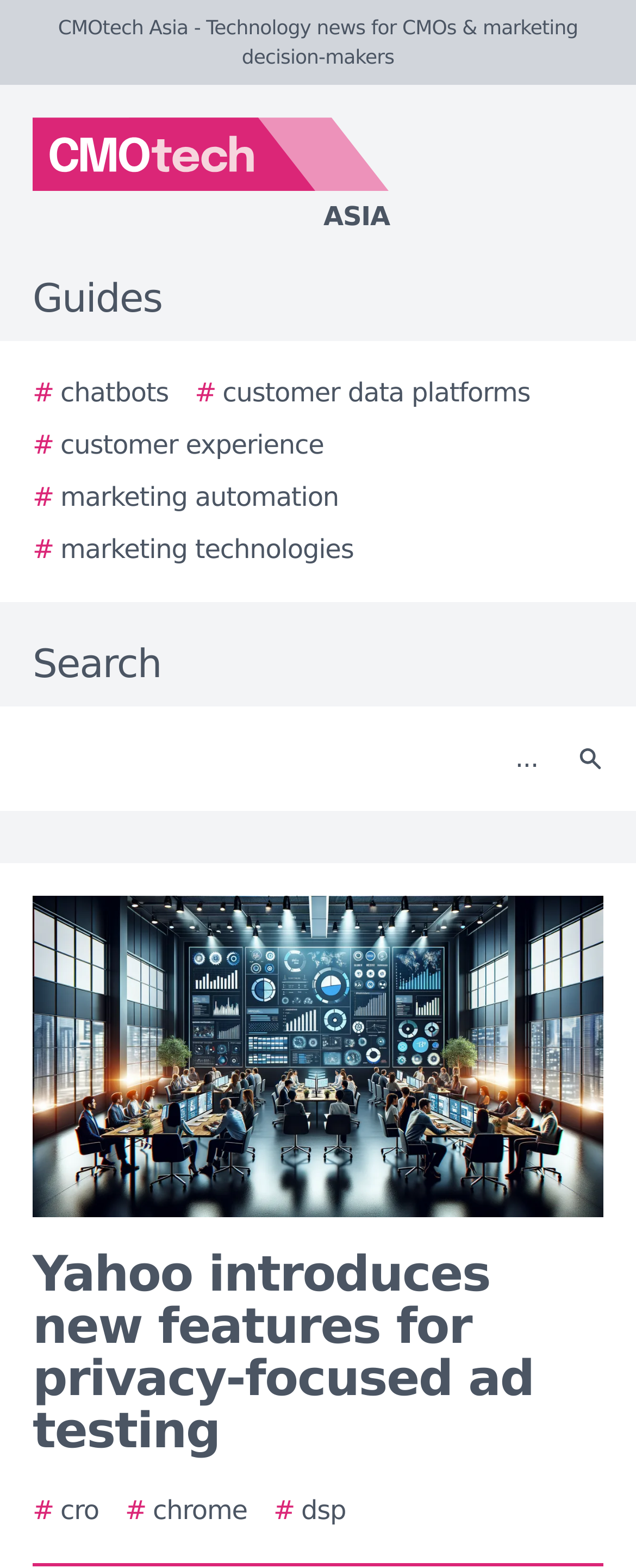Please find the bounding box coordinates of the element that must be clicked to perform the given instruction: "Subscribe to Apple Podcasts". The coordinates should be four float numbers from 0 to 1, i.e., [left, top, right, bottom].

None